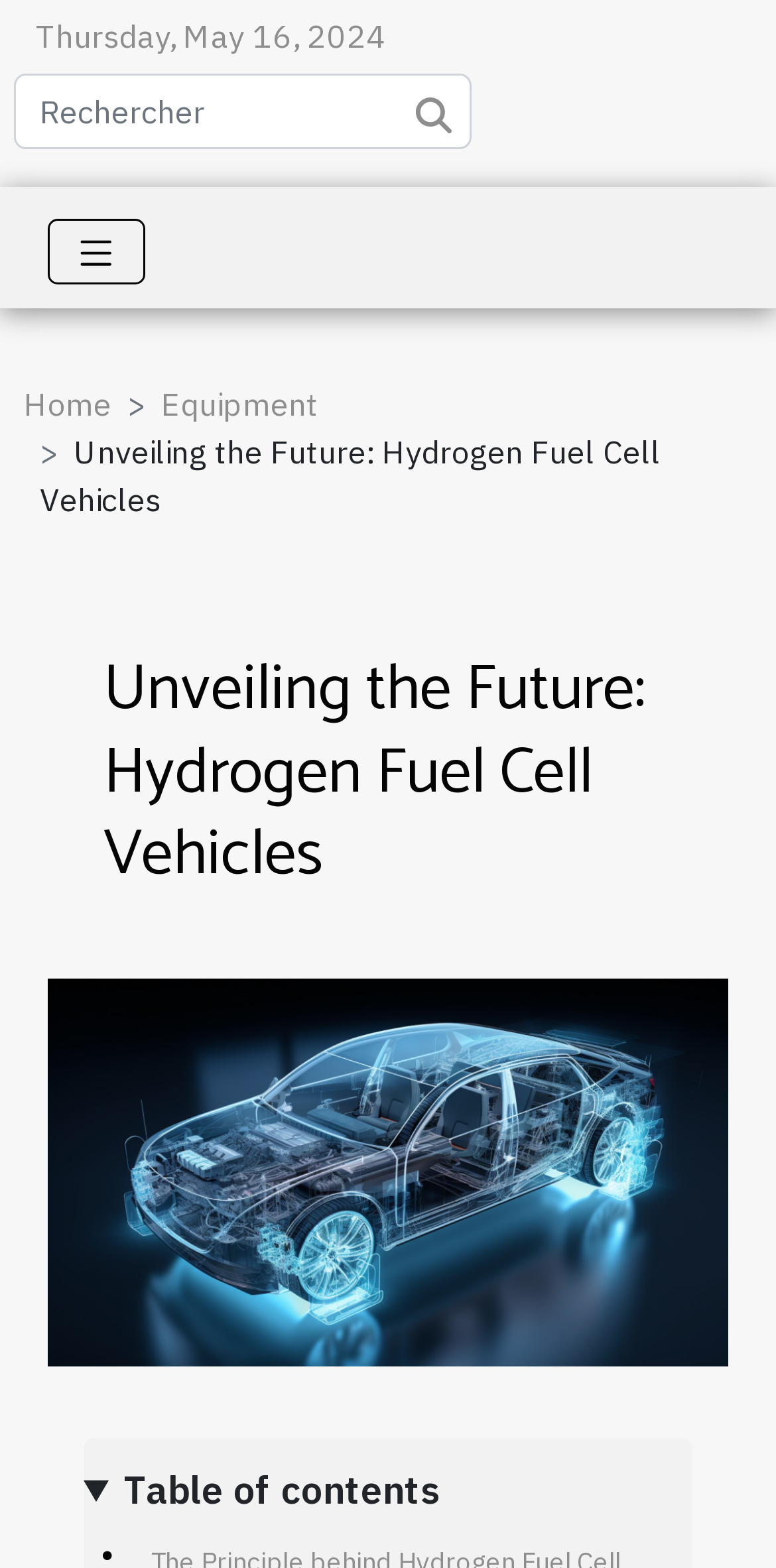Provide a thorough and detailed response to the question by examining the image: 
What is the current date?

I found the current date by looking at the top of the webpage, where it displays the date 'Thursday, May 16, 2024'.